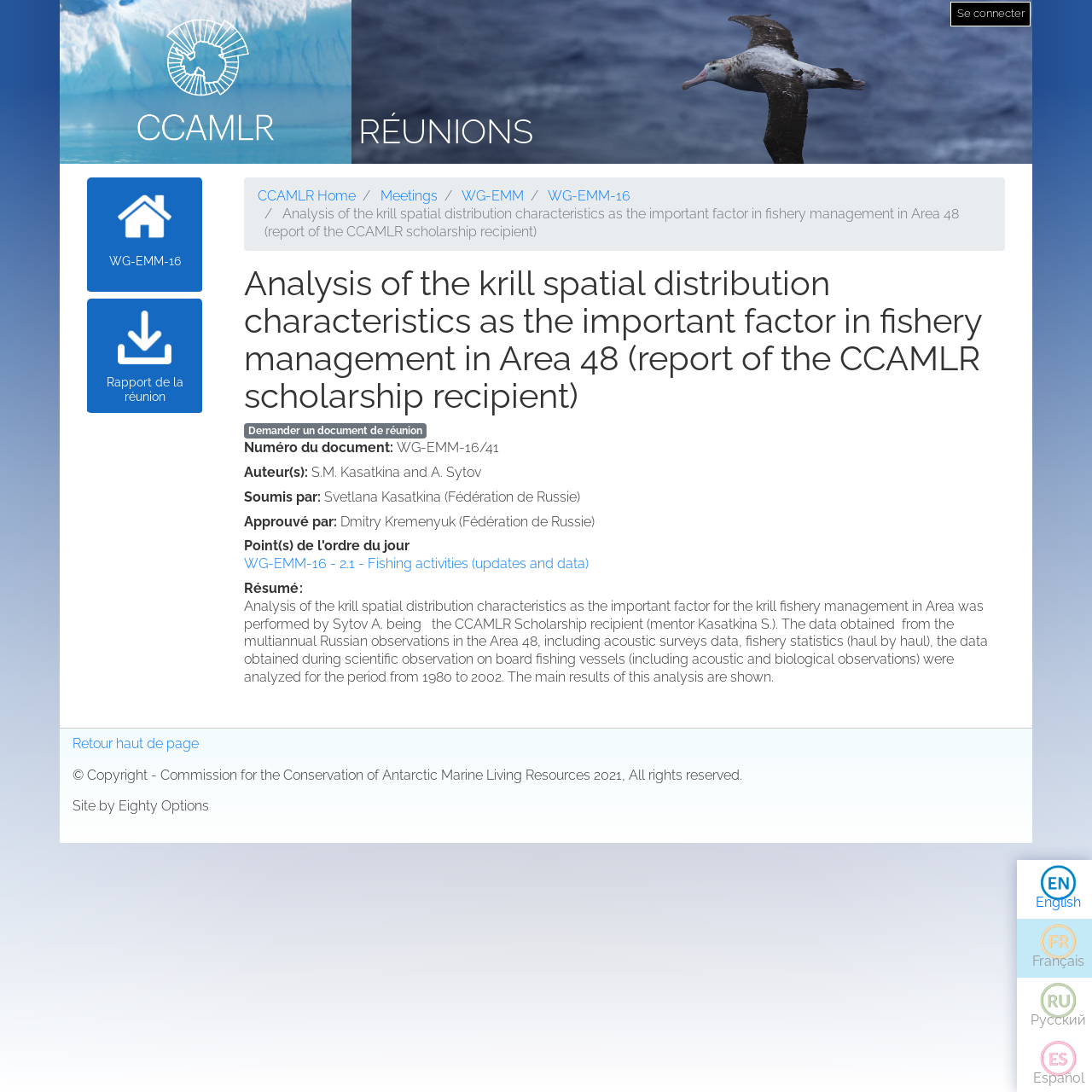What is the copyright information of the webpage?
Answer the question with as much detail as you can, using the image as a reference.

The copyright information of the webpage is located at the bottom of the webpage, and it indicates that the content is copyrighted by the Commission for the Conservation of Antarctic Marine Living Resources in 2021.